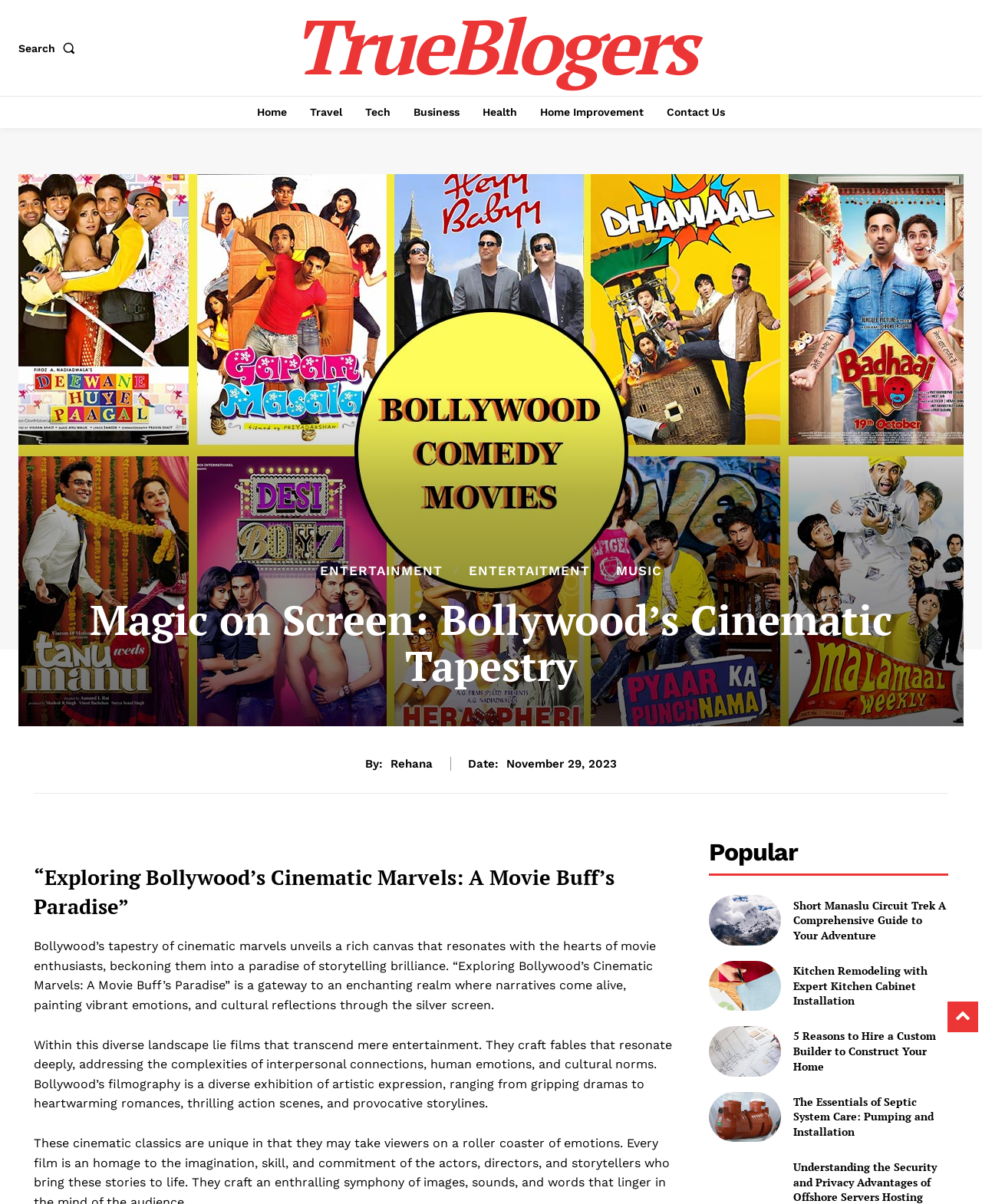Please give the bounding box coordinates of the area that should be clicked to fulfill the following instruction: "Search for something". The coordinates should be in the format of four float numbers from 0 to 1, i.e., [left, top, right, bottom].

[0.019, 0.026, 0.083, 0.053]